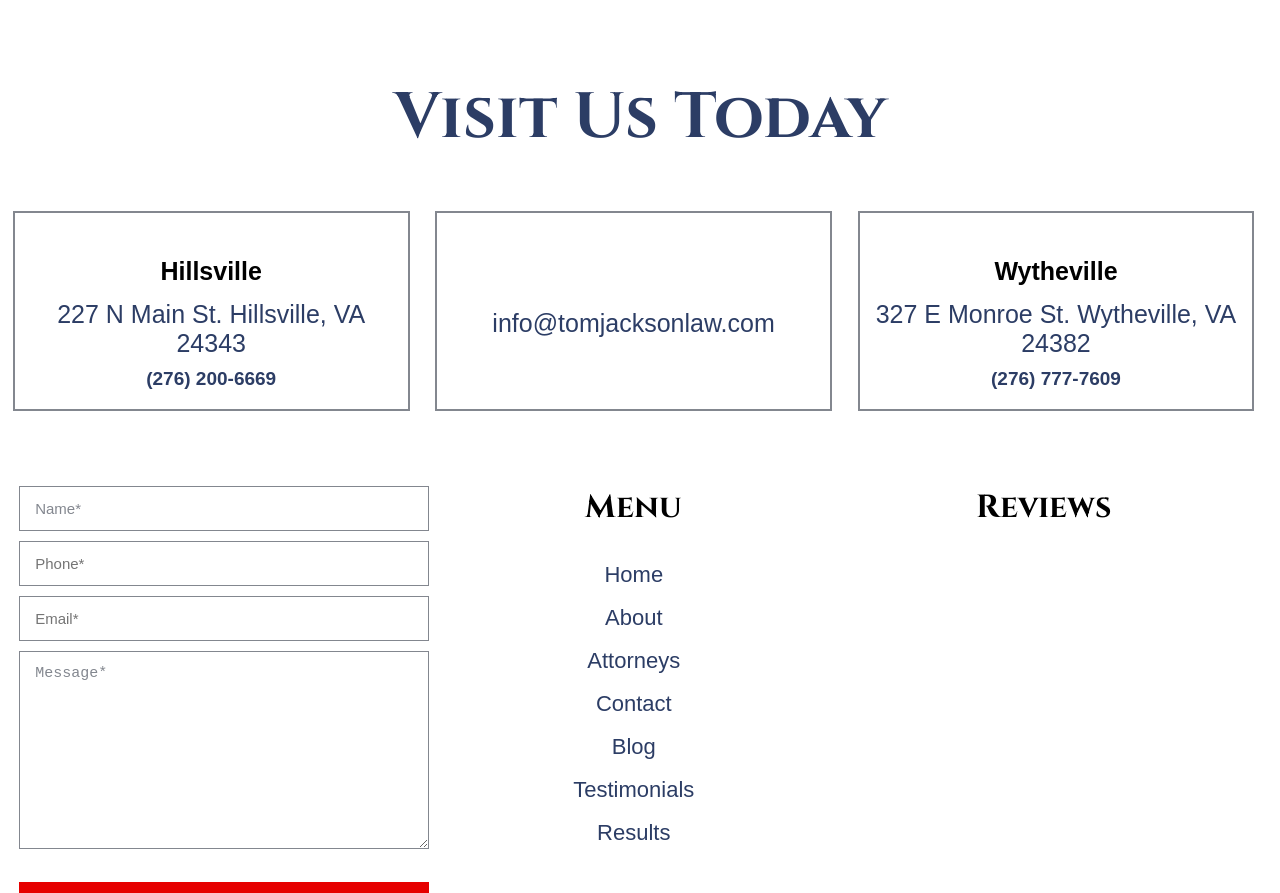What is the email address on the webpage?
From the screenshot, supply a one-word or short-phrase answer.

info@tomjacksonlaw.com